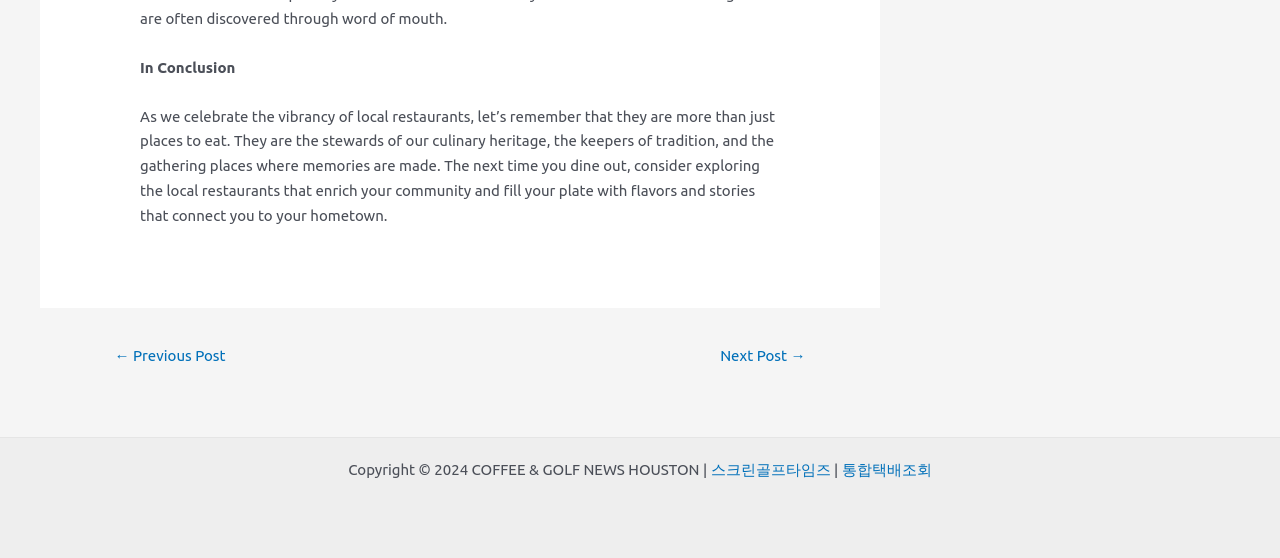Please analyze the image and give a detailed answer to the question:
What is the copyright year?

The copyright information is provided at the bottom of the page, which states 'Copyright © 2024 COFFEE & GOLF NEWS HOUSTON |'.